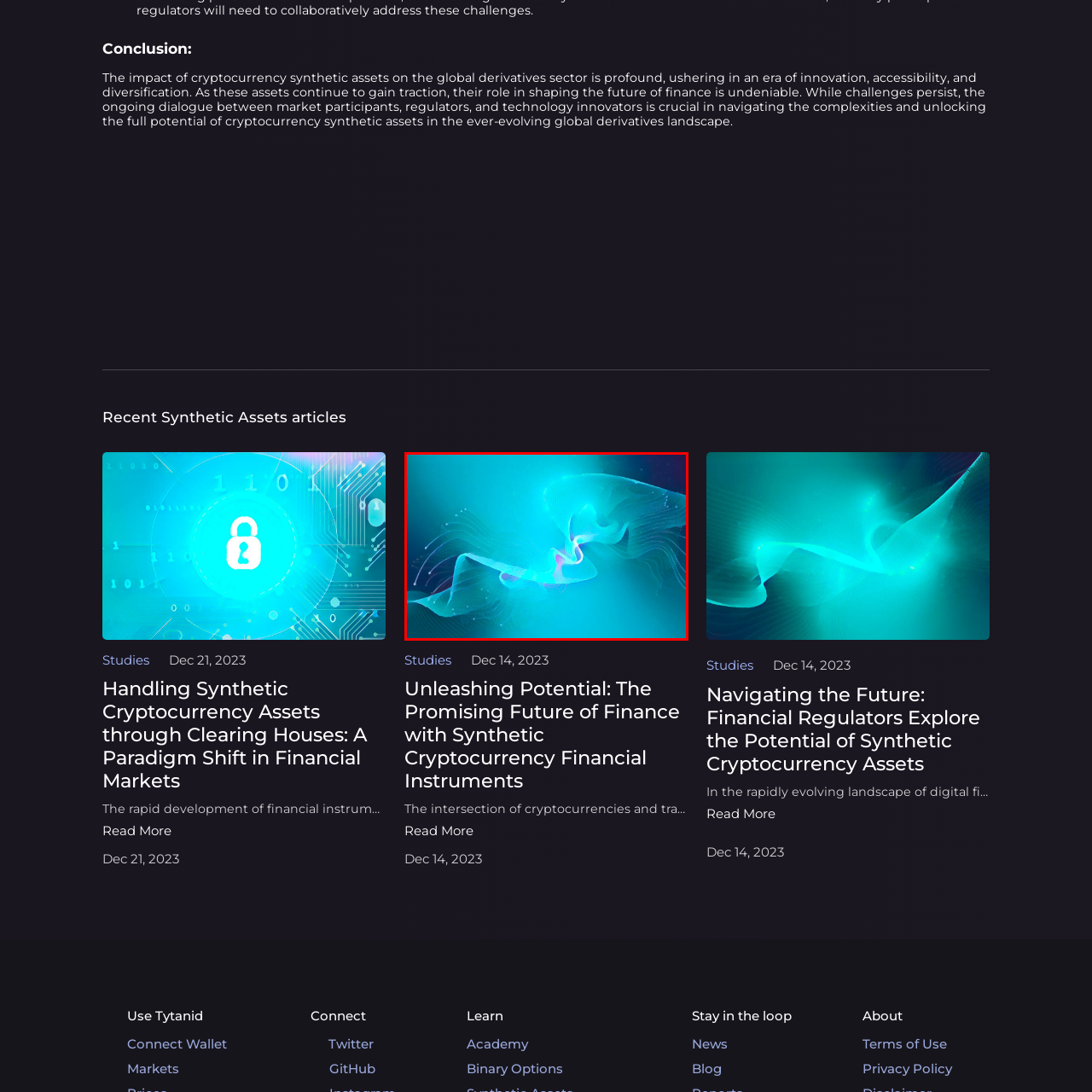What theme is suggested by the composition?
Pay attention to the image part enclosed by the red bounding box and answer the question using a single word or a short phrase.

Innovation and fluidity